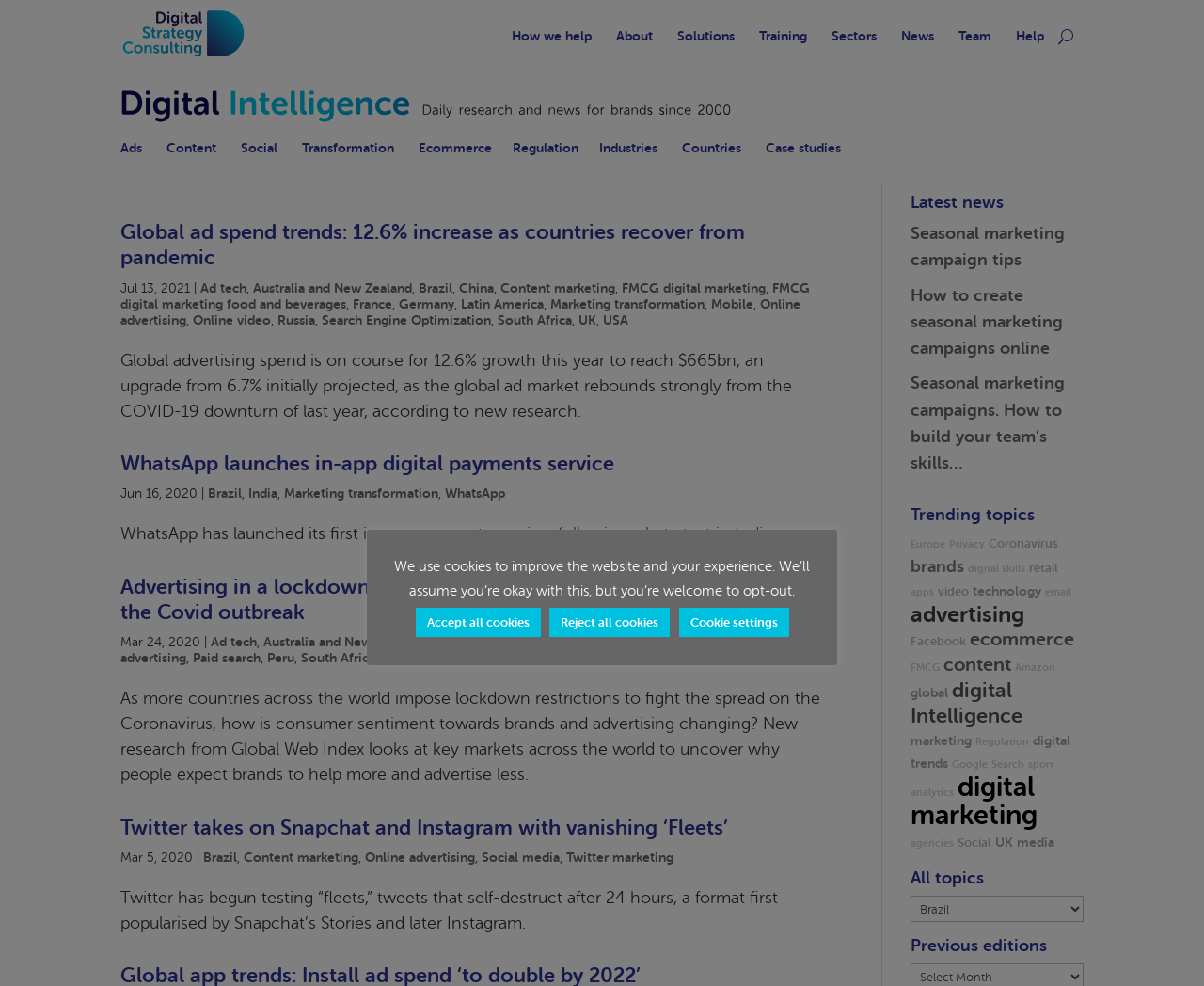Please identify the bounding box coordinates of the clickable element to fulfill the following instruction: "Browse the 'Solutions' page". The coordinates should be four float numbers between 0 and 1, i.e., [left, top, right, bottom].

[0.562, 0.03, 0.613, 0.066]